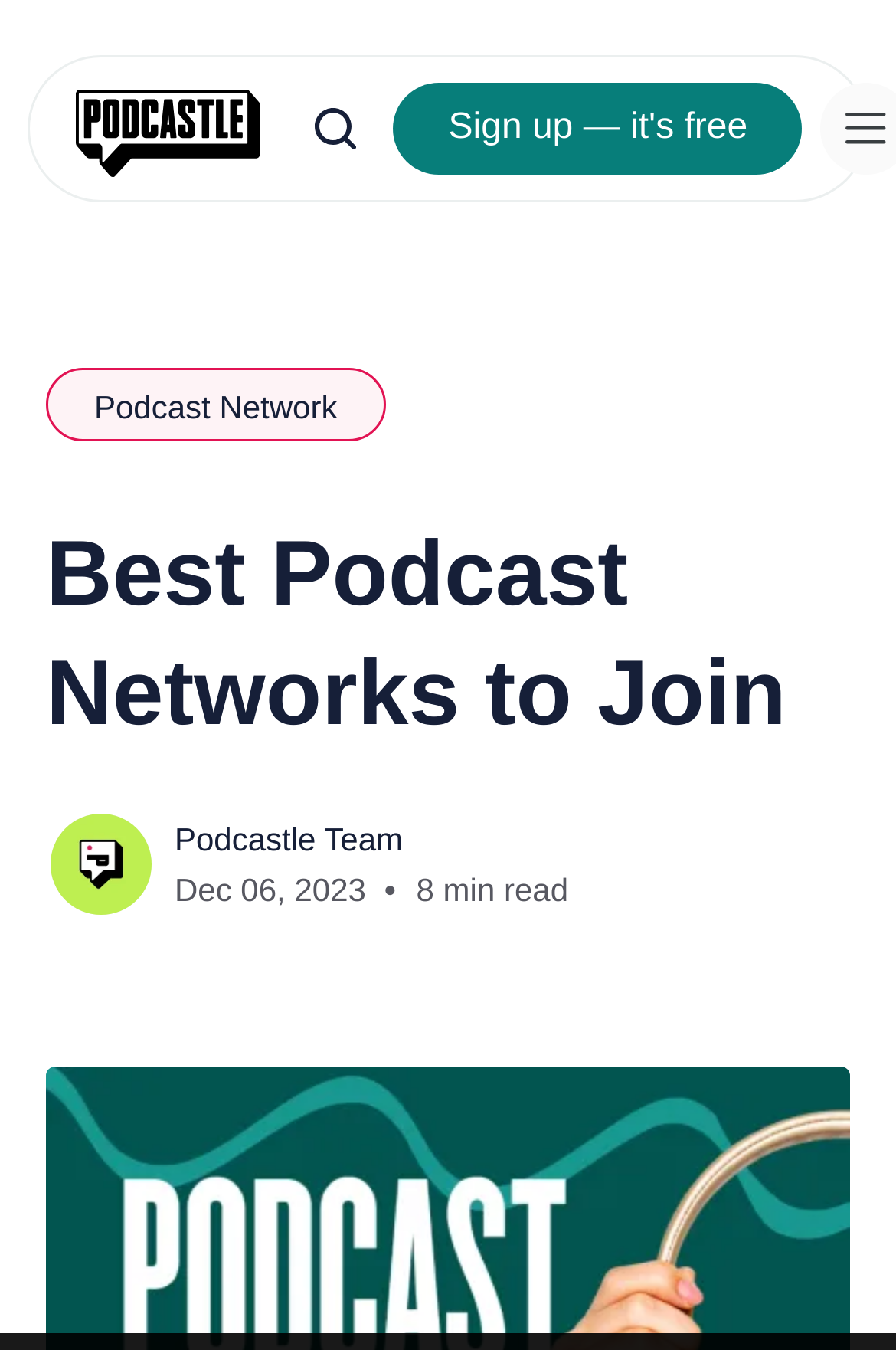How many images are in the header section?
From the details in the image, answer the question comprehensively.

I counted the images in the header section by looking at the image elements and their bounding box coordinates. There are three images: one for the 'Podcastle Header Logo', one with no OCR text at [0.352, 0.08, 0.398, 0.111], and one at [0.937, 0.075, 0.998, 0.116].